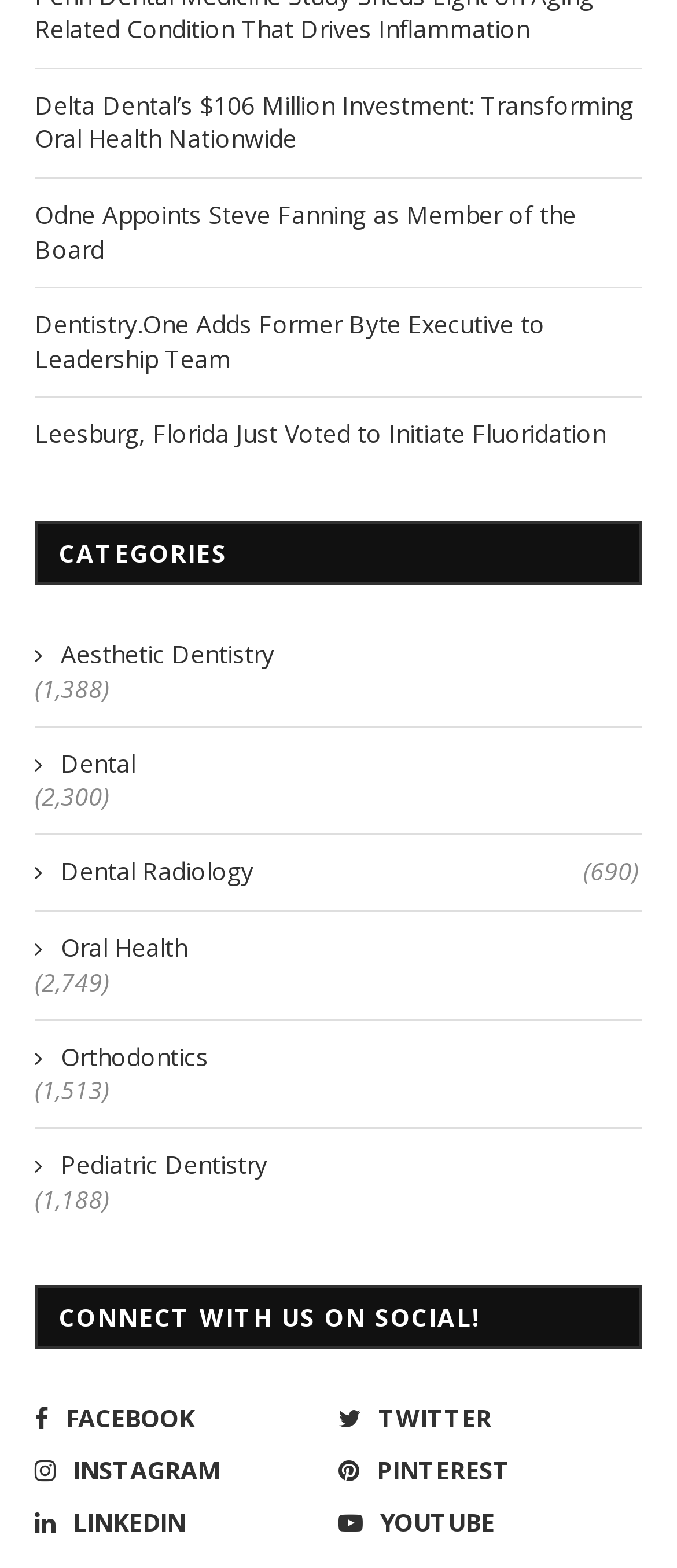Specify the bounding box coordinates of the area to click in order to execute this command: 'Learn about Pediatric Dentistry'. The coordinates should consist of four float numbers ranging from 0 to 1, and should be formatted as [left, top, right, bottom].

[0.051, 0.732, 0.944, 0.754]